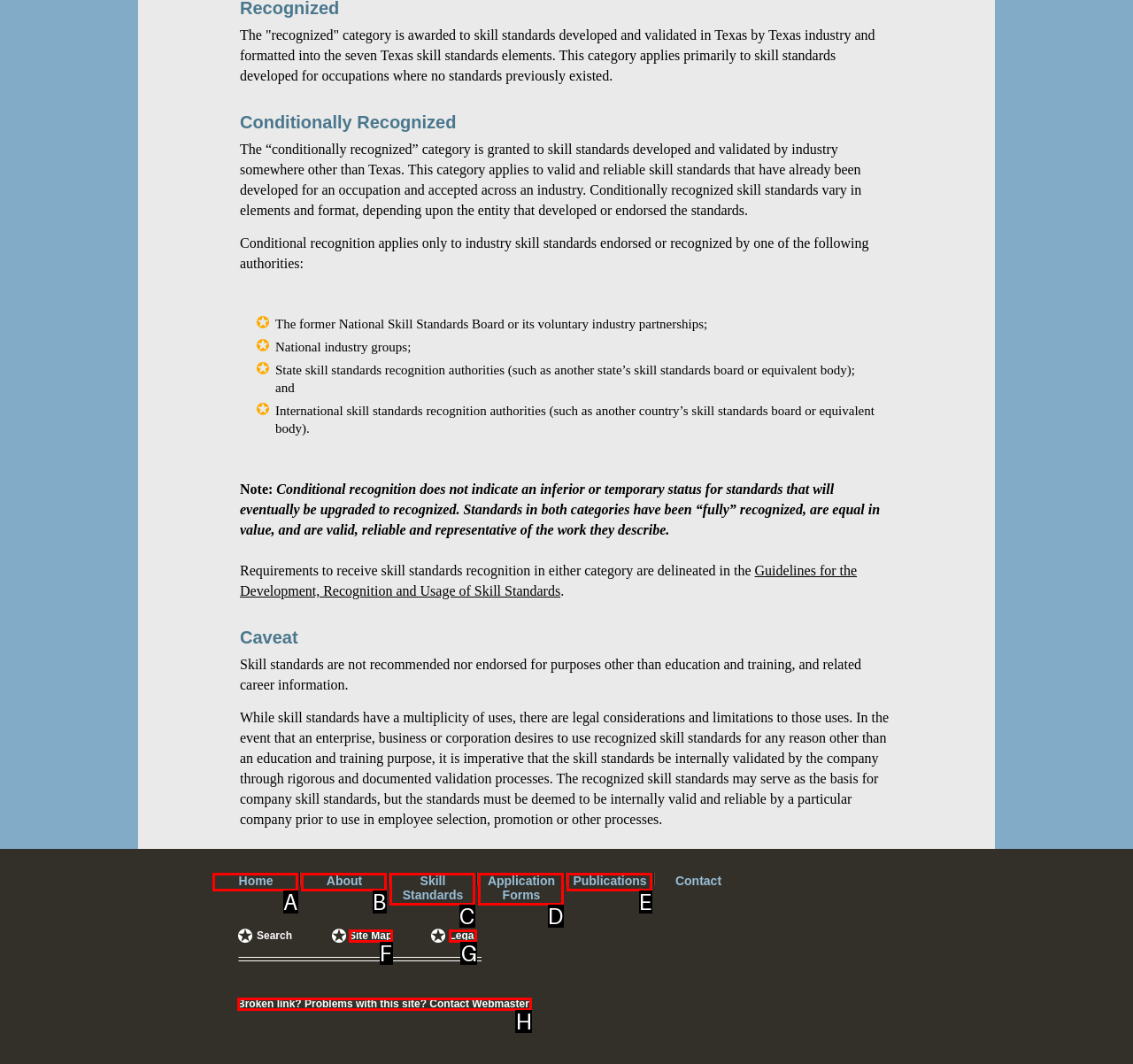With the provided description: Publications, select the most suitable HTML element. Respond with the letter of the selected option.

E